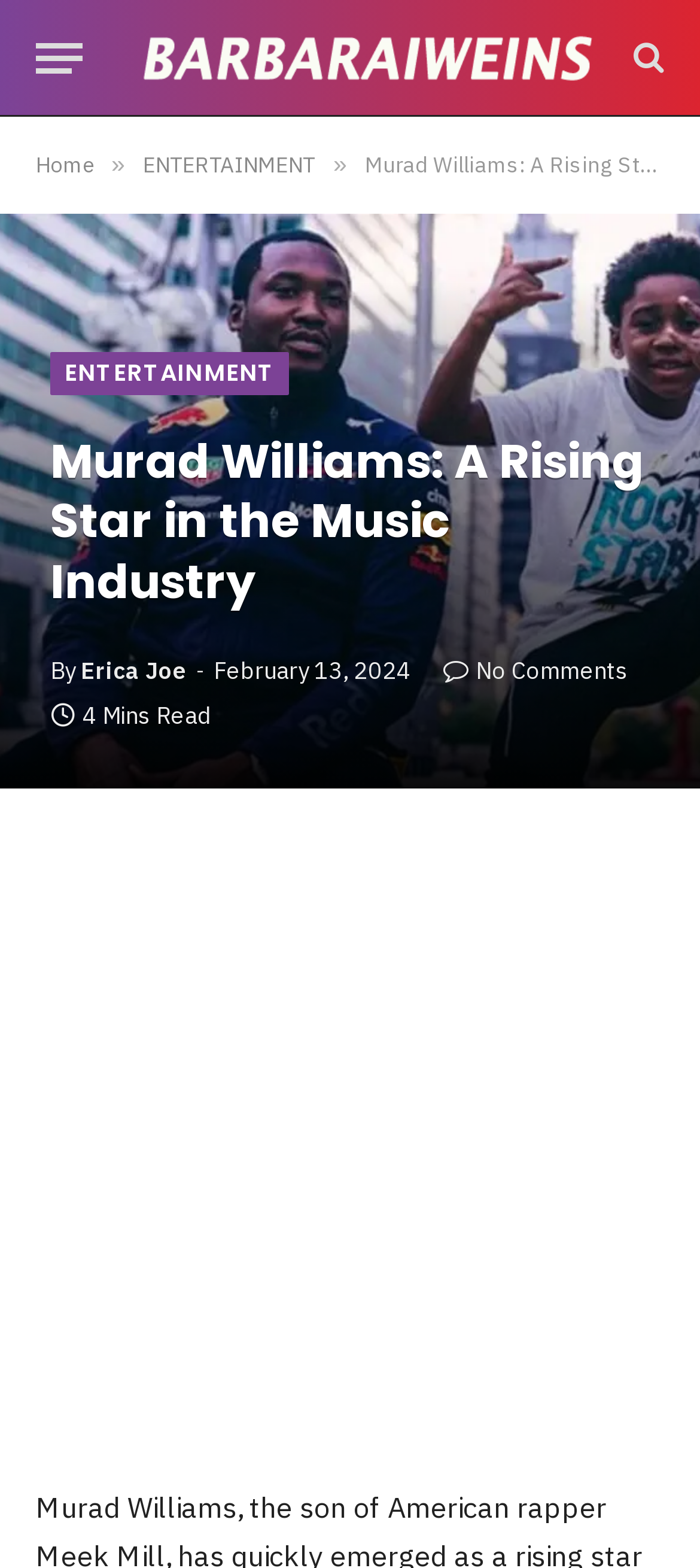Who is the author of the article?
Please ensure your answer to the question is detailed and covers all necessary aspects.

The answer can be found by looking at the link element 'Erica Joe' which is preceded by the text 'By', indicating that Erica Joe is the author of the article.